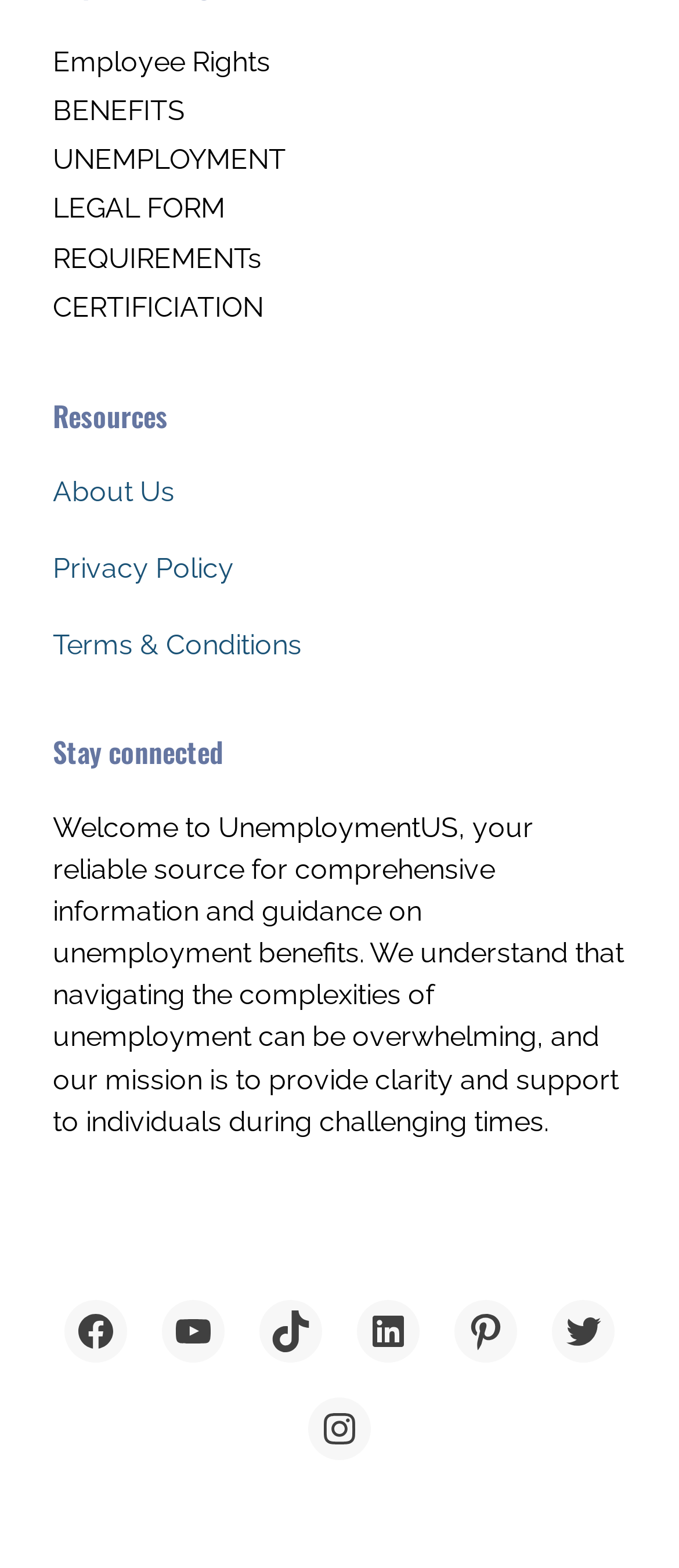Determine the bounding box coordinates of the UI element that matches the following description: "Terms & Conditions". The coordinates should be four float numbers between 0 and 1 in the format [left, top, right, bottom].

[0.078, 0.401, 0.445, 0.422]